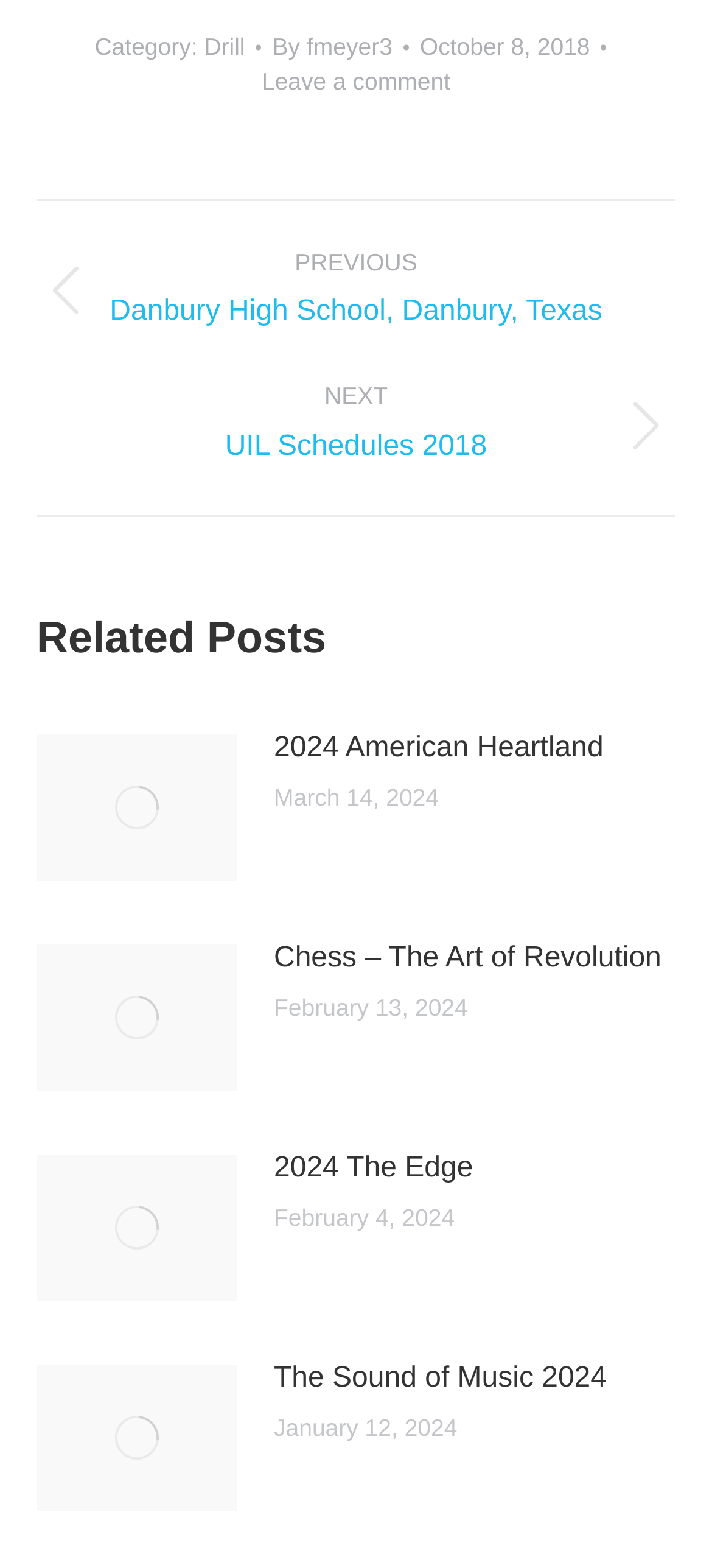What is the topic of the related post '2024 American Heartland'?
Answer the question with as much detail as you can, using the image as a reference.

The topic of the related post '2024 American Heartland' cannot be determined from the given information, as there is no descriptive text or image provided.